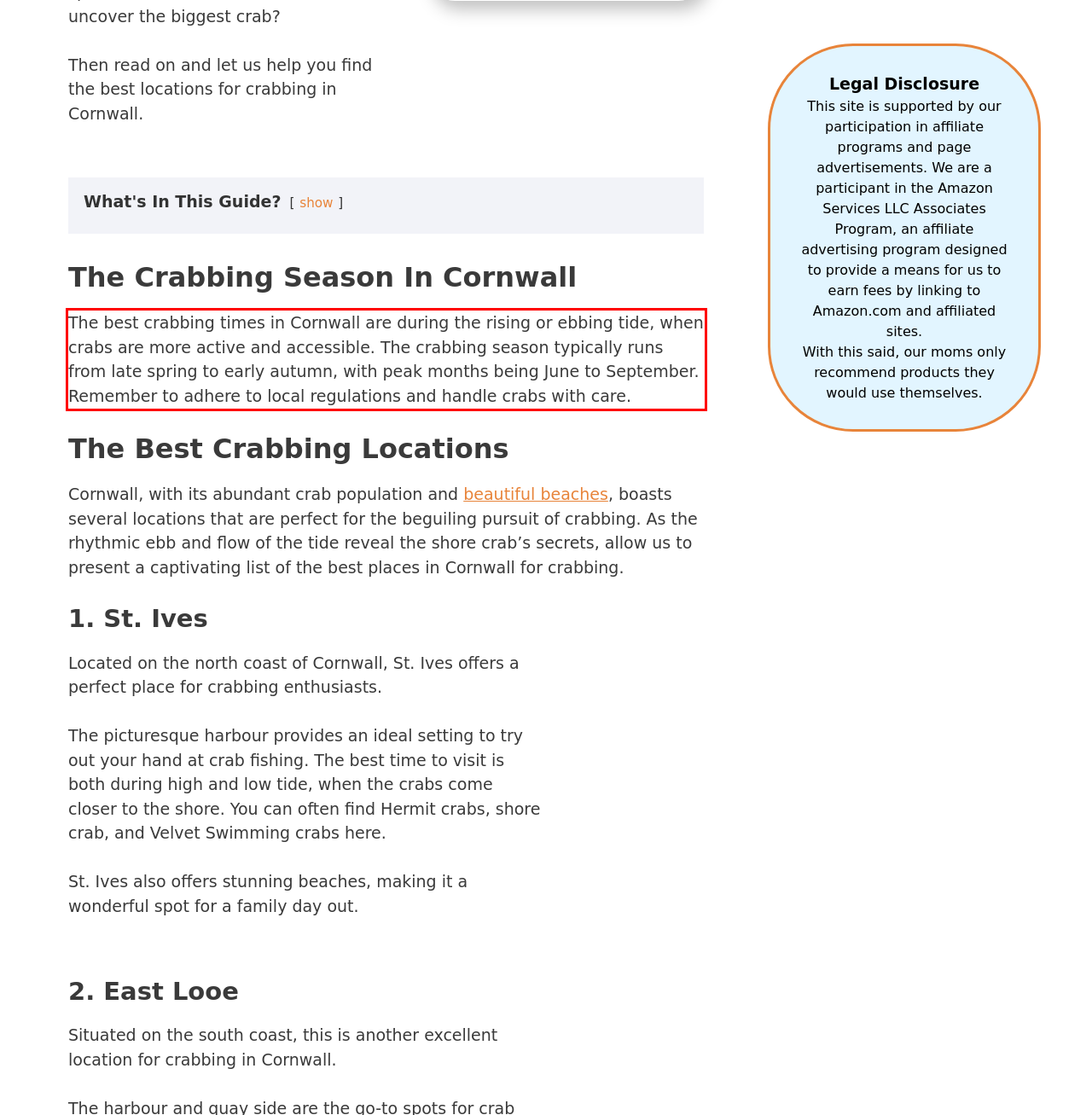In the screenshot of the webpage, find the red bounding box and perform OCR to obtain the text content restricted within this red bounding box.

The best crabbing times in Cornwall are during the rising or ebbing tide, when crabs are more active and accessible. The crabbing season typically runs from late spring to early autumn, with peak months being June to September. Remember to adhere to local regulations and handle crabs with care.